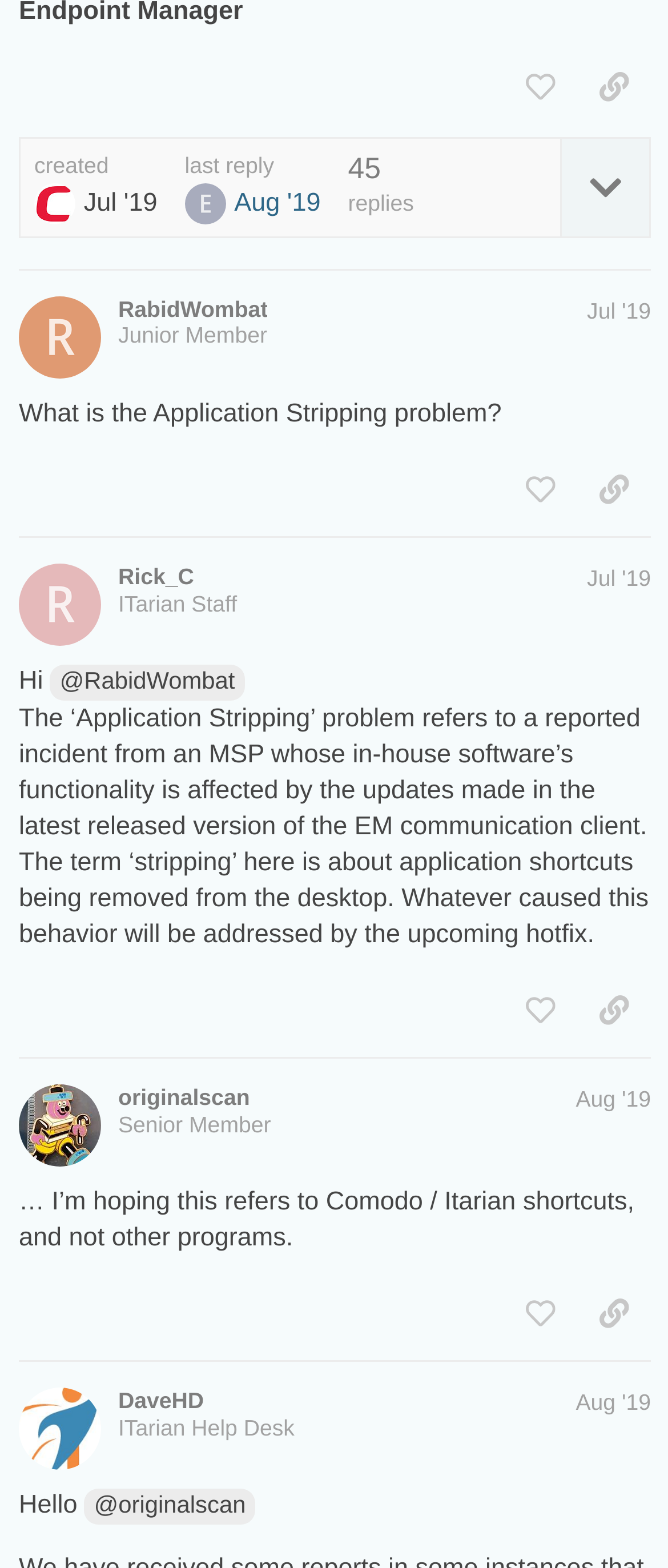Find the bounding box coordinates for the element described here: "@RabidWombat".

[0.075, 0.424, 0.366, 0.446]